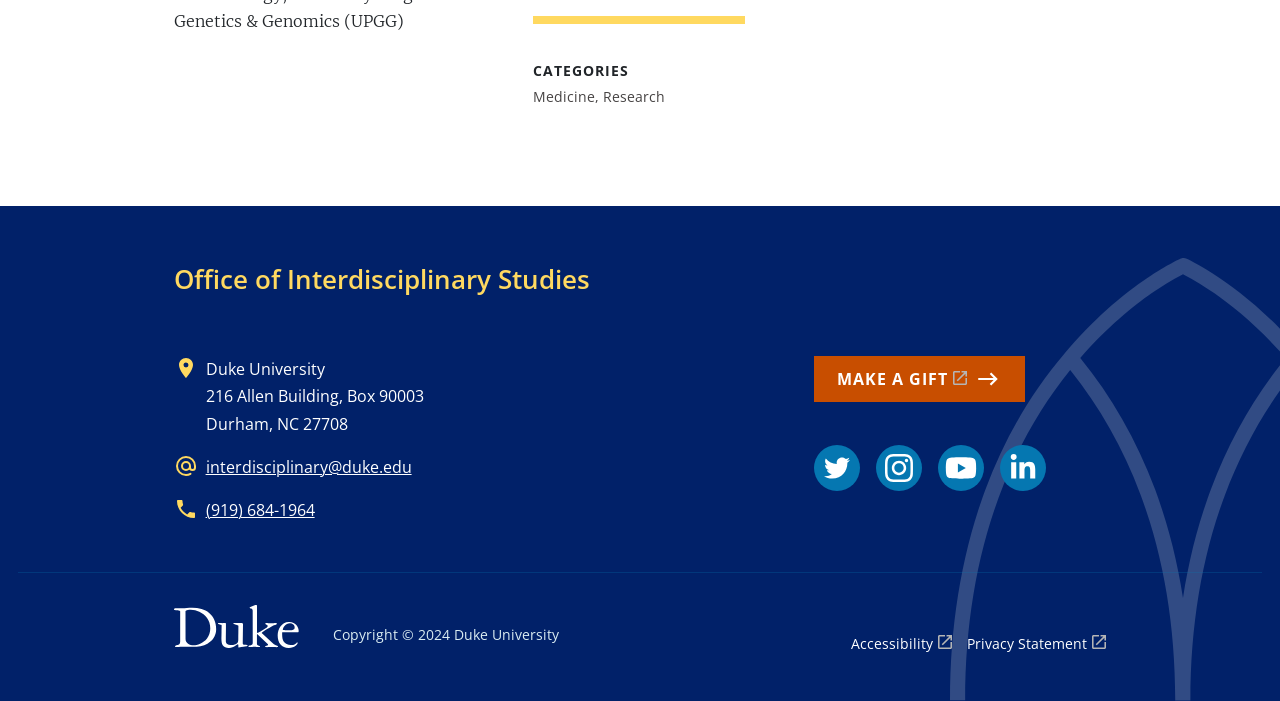Use the details in the image to answer the question thoroughly: 
How many social media links are present?

There are four social media links present, which are Twitter, Instagram, YouTube, and LinkedIn. These links can be found in the links with images.